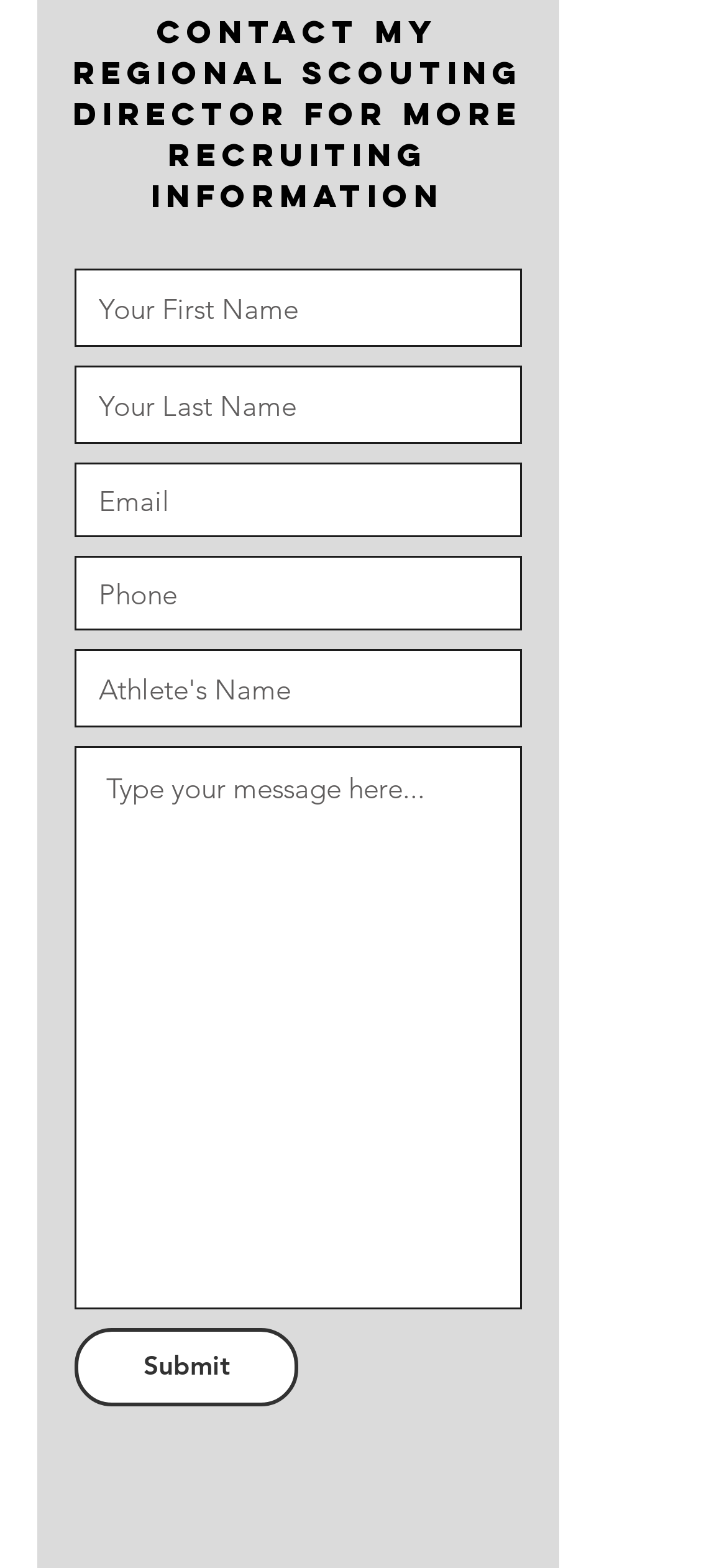Using the information in the image, give a comprehensive answer to the question: 
How many required text fields are there?

There are five text fields with the 'required: True' attribute, which are 'Your First Name', 'Your Last Name', 'Email', 'Athlete's Name', and an empty textbox. These fields must be filled in before submitting the form.